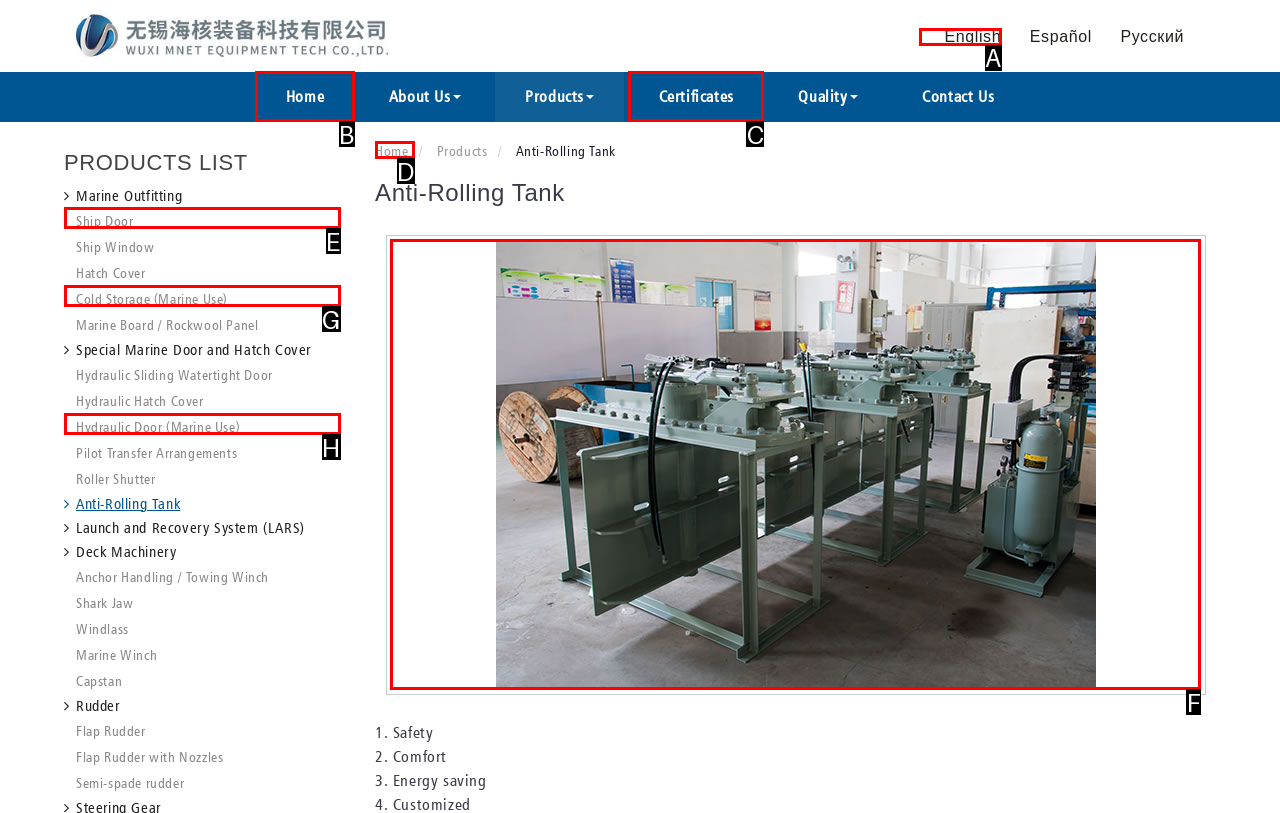Pick the option that best fits the description: Contact. Reply with the letter of the matching option directly.

None